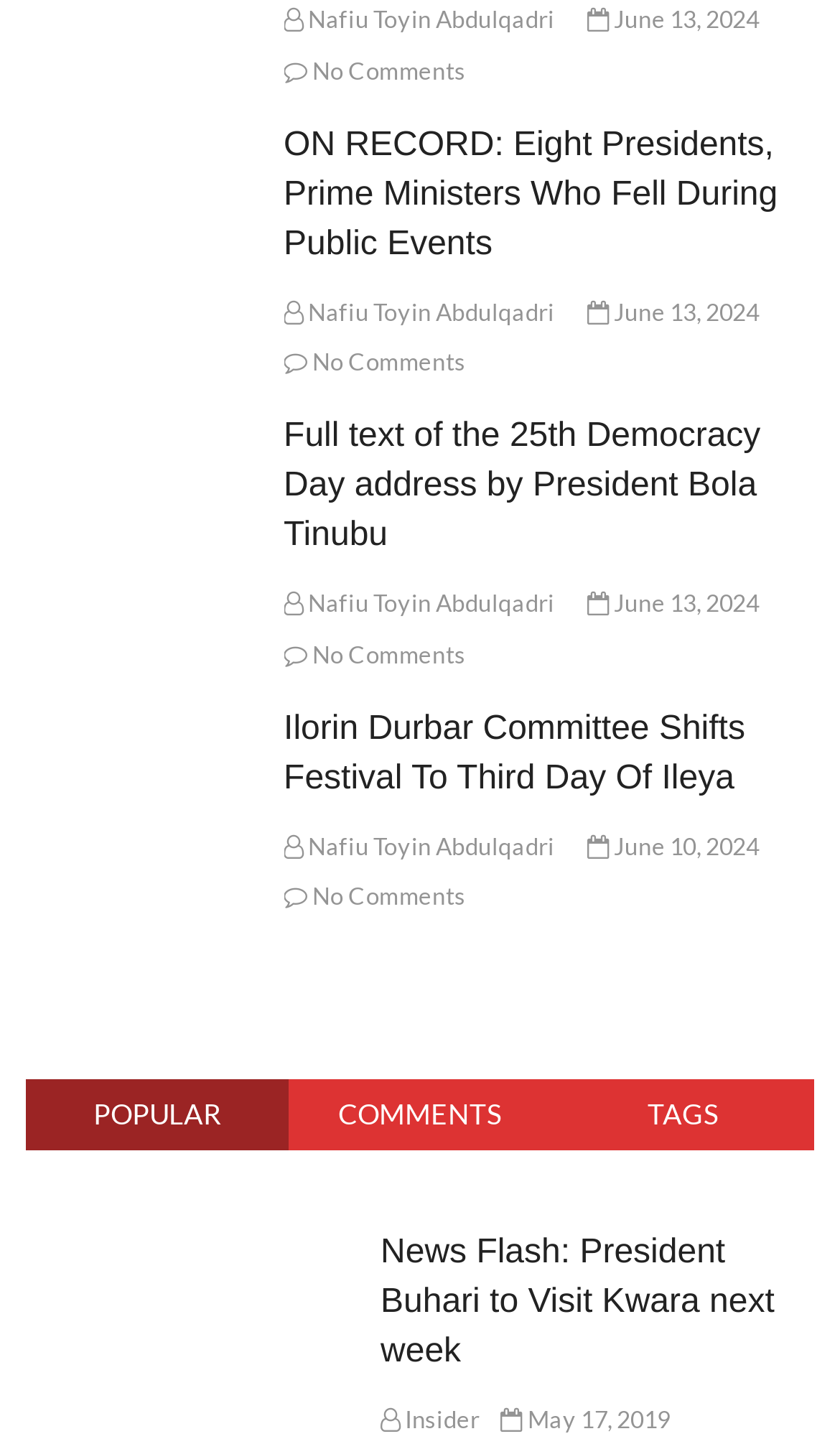What is the author of the first article?
Please craft a detailed and exhaustive response to the question.

The first article has a link with the text 'Nafiu Toyin Abdulqadri' which is likely to be the author of the article.